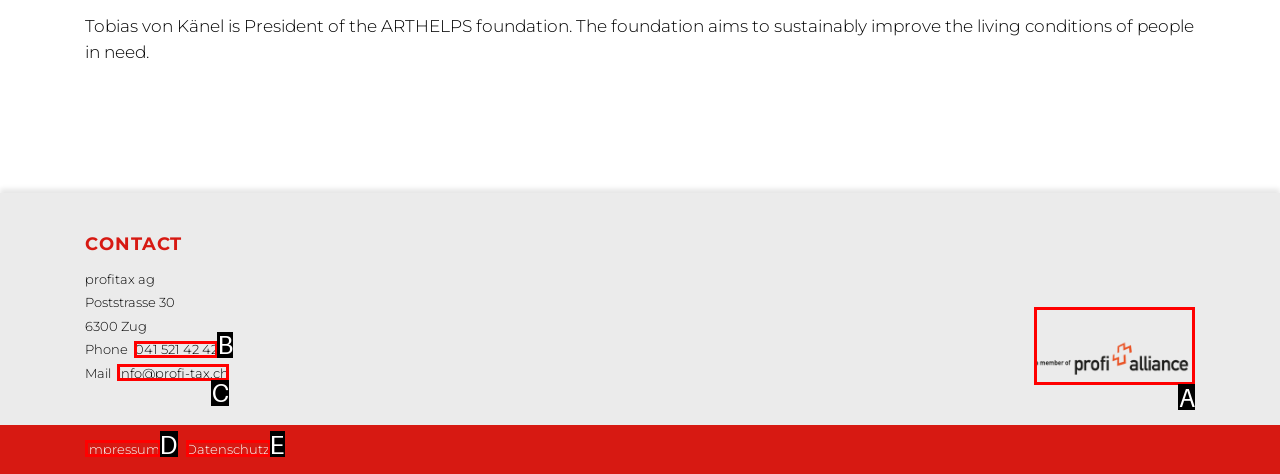Which option is described as follows: 041 521 42 42
Answer with the letter of the matching option directly.

B